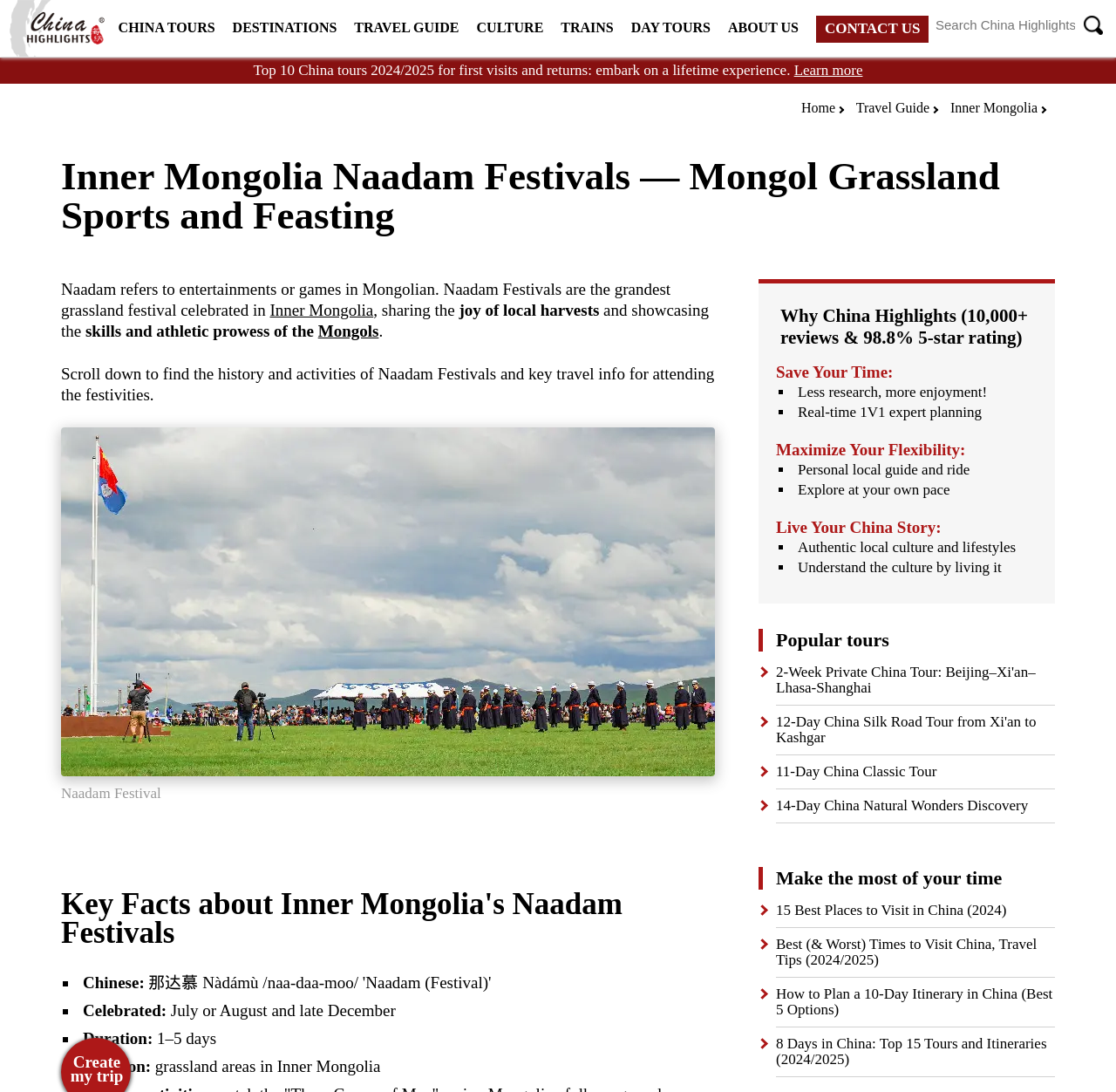Given the description of a UI element: "Mongols", identify the bounding box coordinates of the matching element in the webpage screenshot.

[0.285, 0.295, 0.339, 0.312]